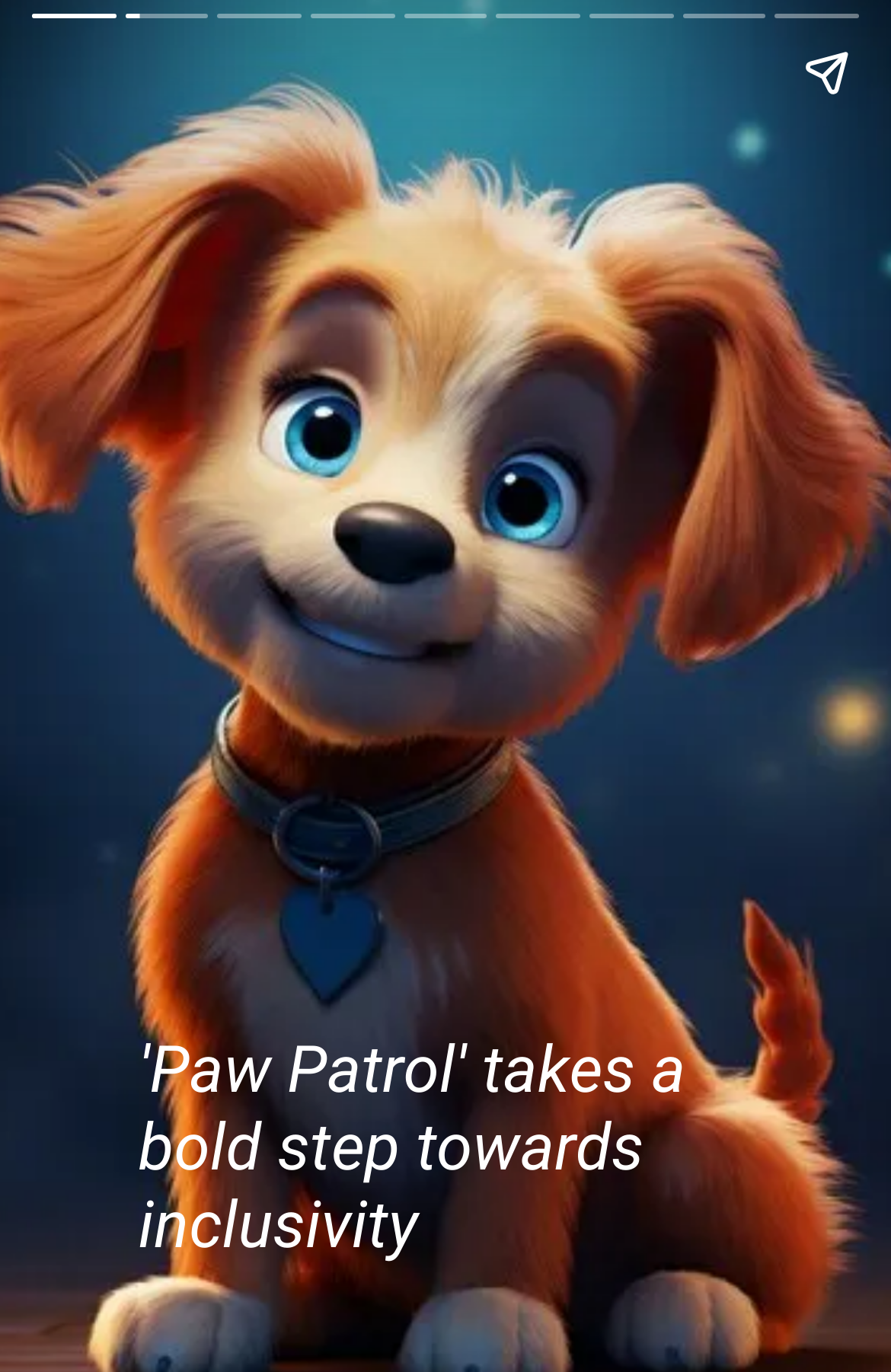Using the description "aria-label="Share story"", predict the bounding box of the relevant HTML element.

[0.867, 0.013, 0.99, 0.093]